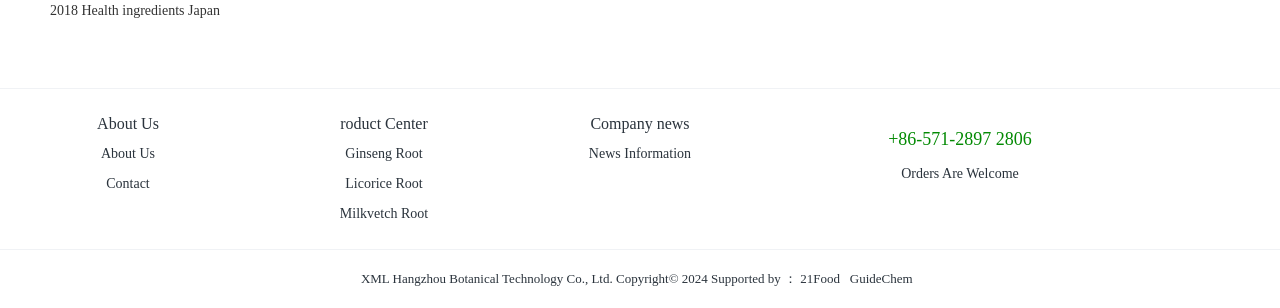Given the element description: "2018 Health ingredients Japan", predict the bounding box coordinates of this UI element. The coordinates must be four float numbers between 0 and 1, given as [left, top, right, bottom].

[0.039, 0.009, 0.172, 0.057]